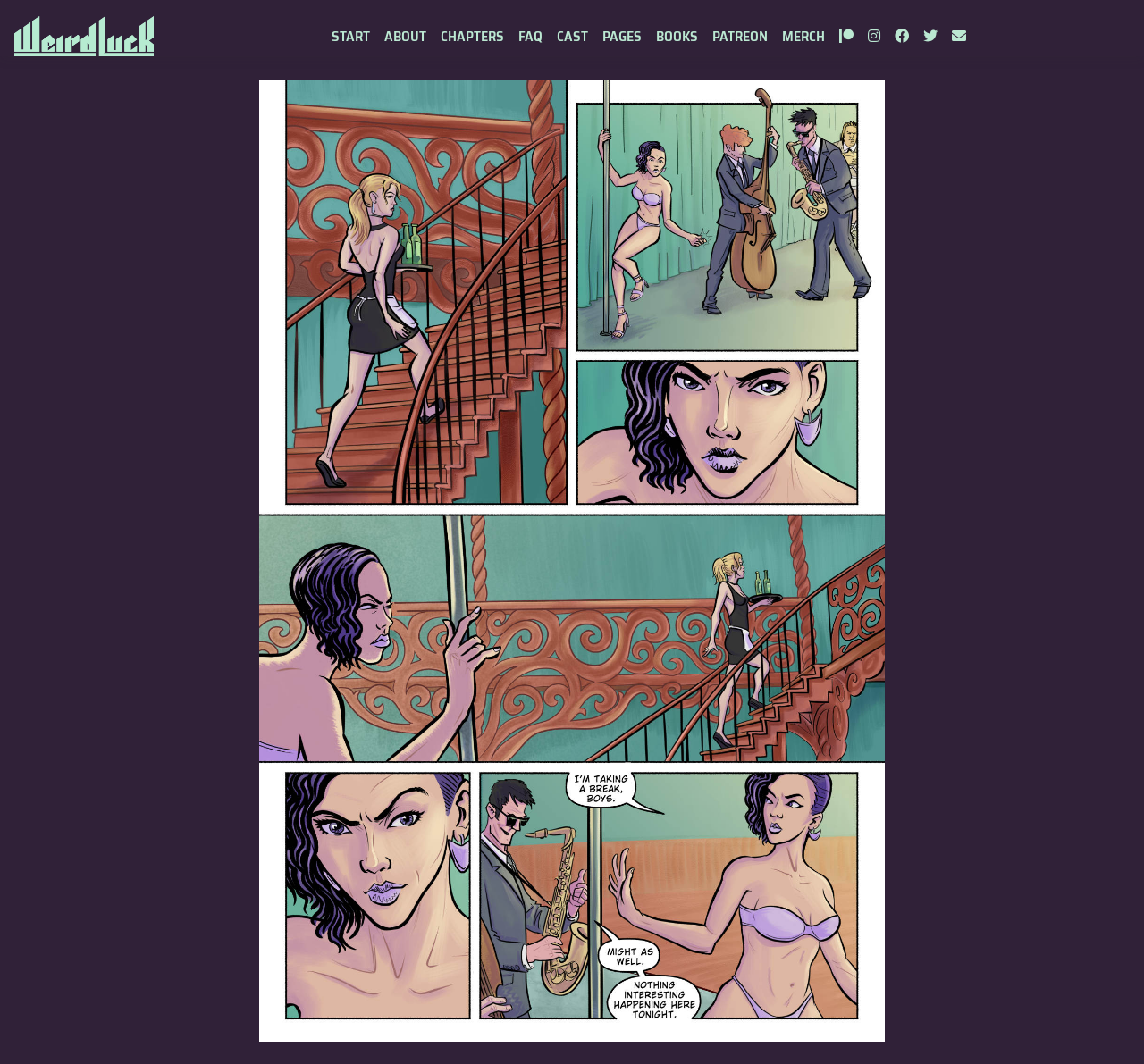What is the text of the webpage's headline?

1.6.1: Nothing Interesting